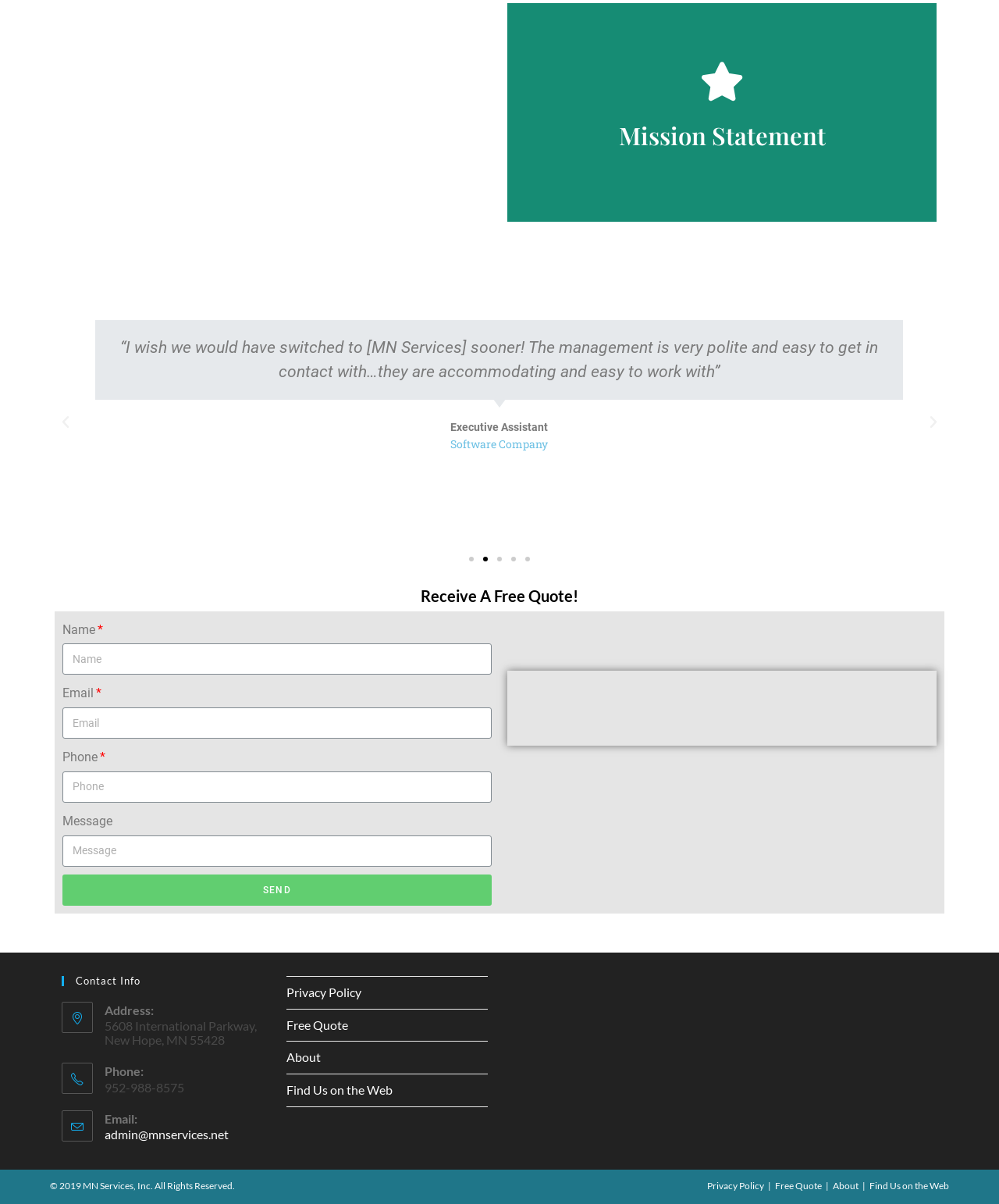Using the description "About", predict the bounding box of the relevant HTML element.

[0.287, 0.872, 0.321, 0.884]